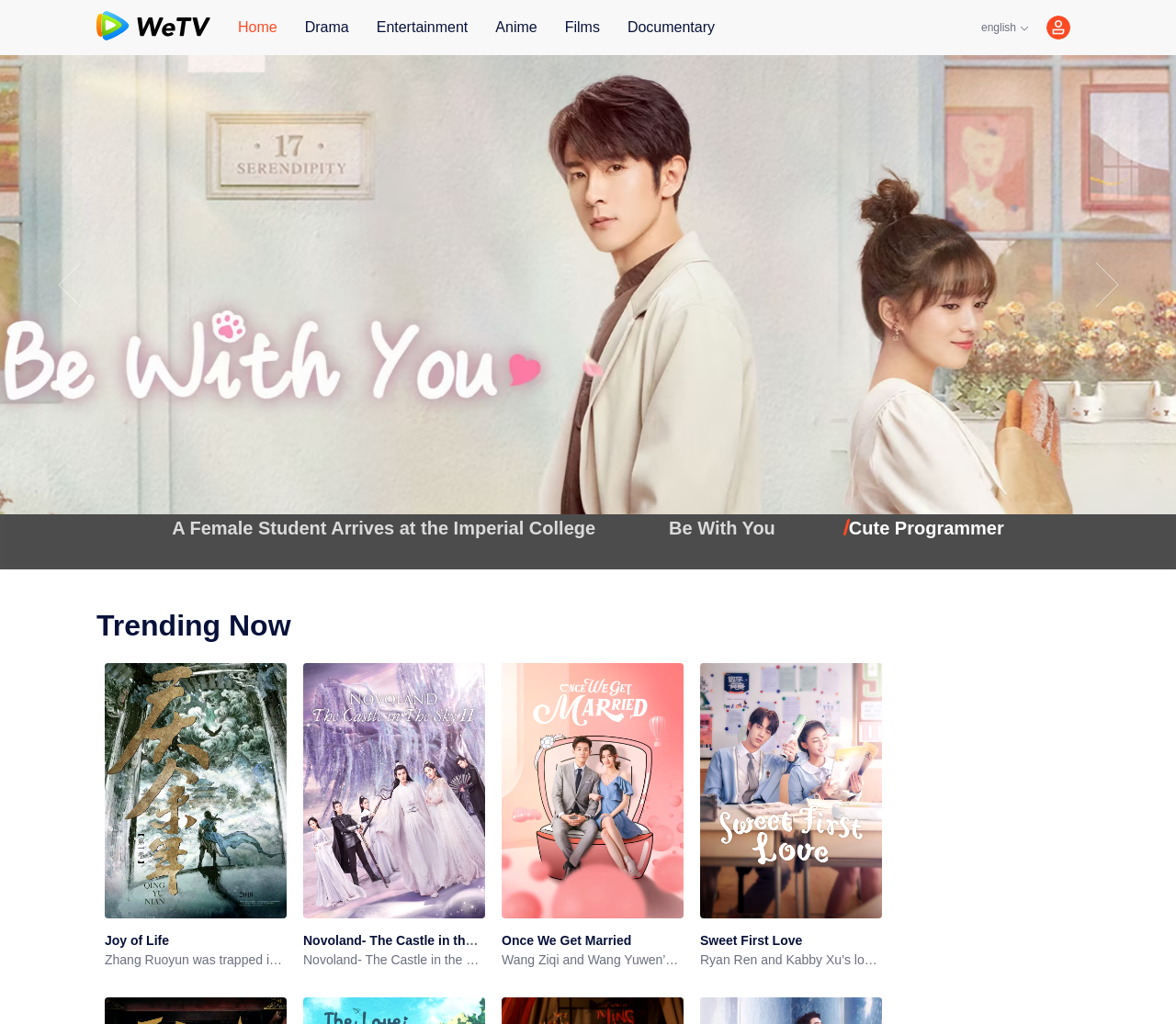What language is the webpage in?
Examine the image and provide an in-depth answer to the question.

I found a StaticText element with the text 'english' at coordinates [0.834, 0.021, 0.864, 0.033], which suggests that the webpage is in English.